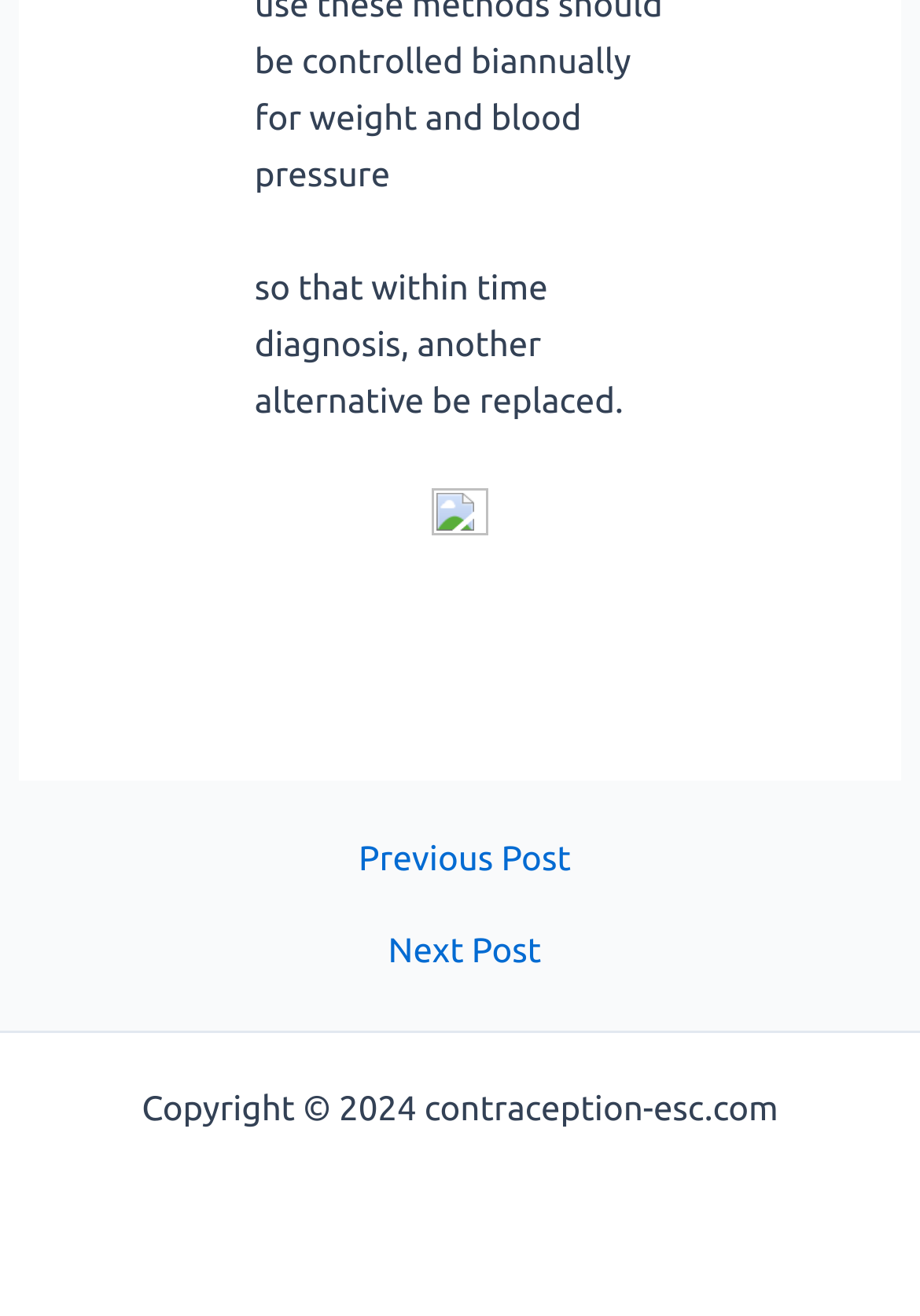Give a one-word or phrase response to the following question: Is there an image on the webpage?

Yes